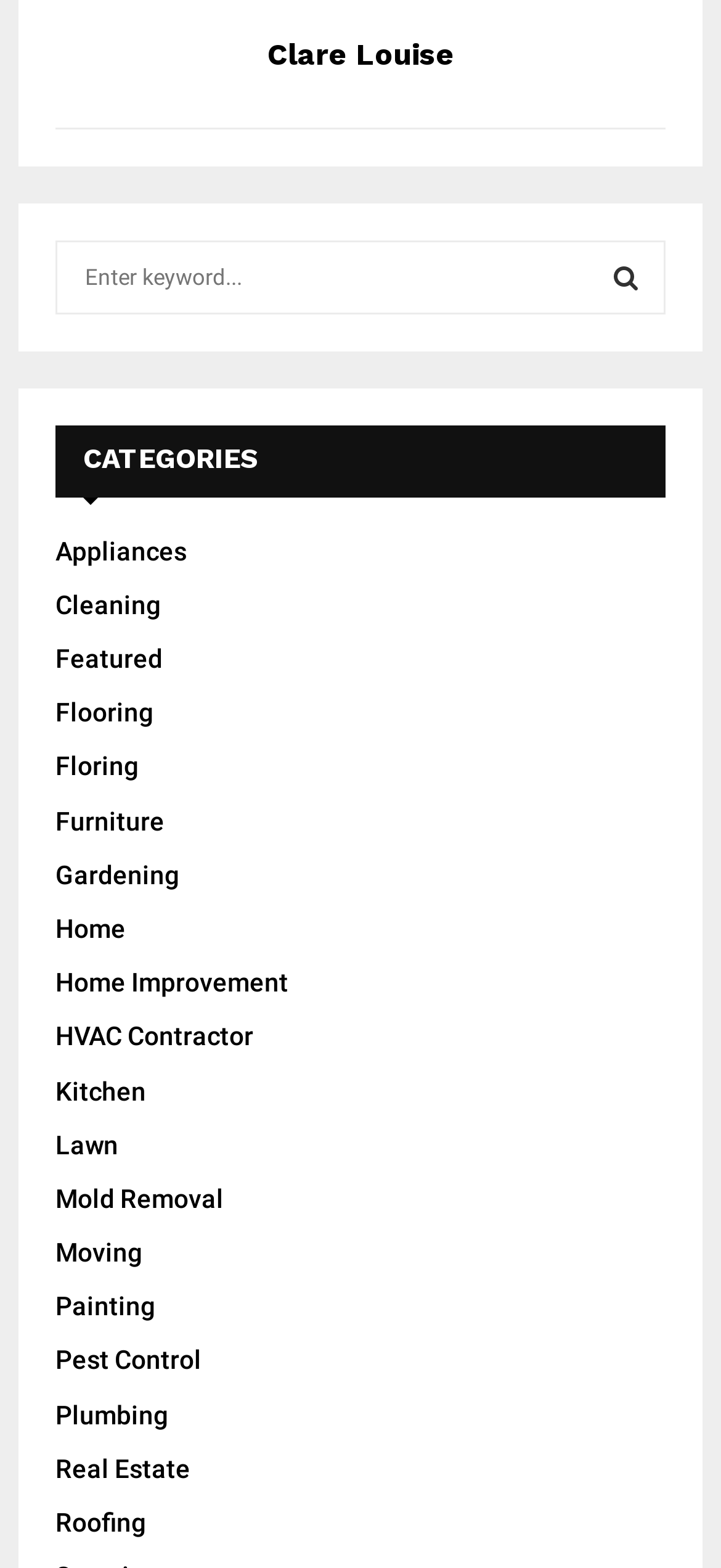Please determine the bounding box coordinates of the section I need to click to accomplish this instruction: "Click on Appliances".

[0.077, 0.342, 0.259, 0.361]